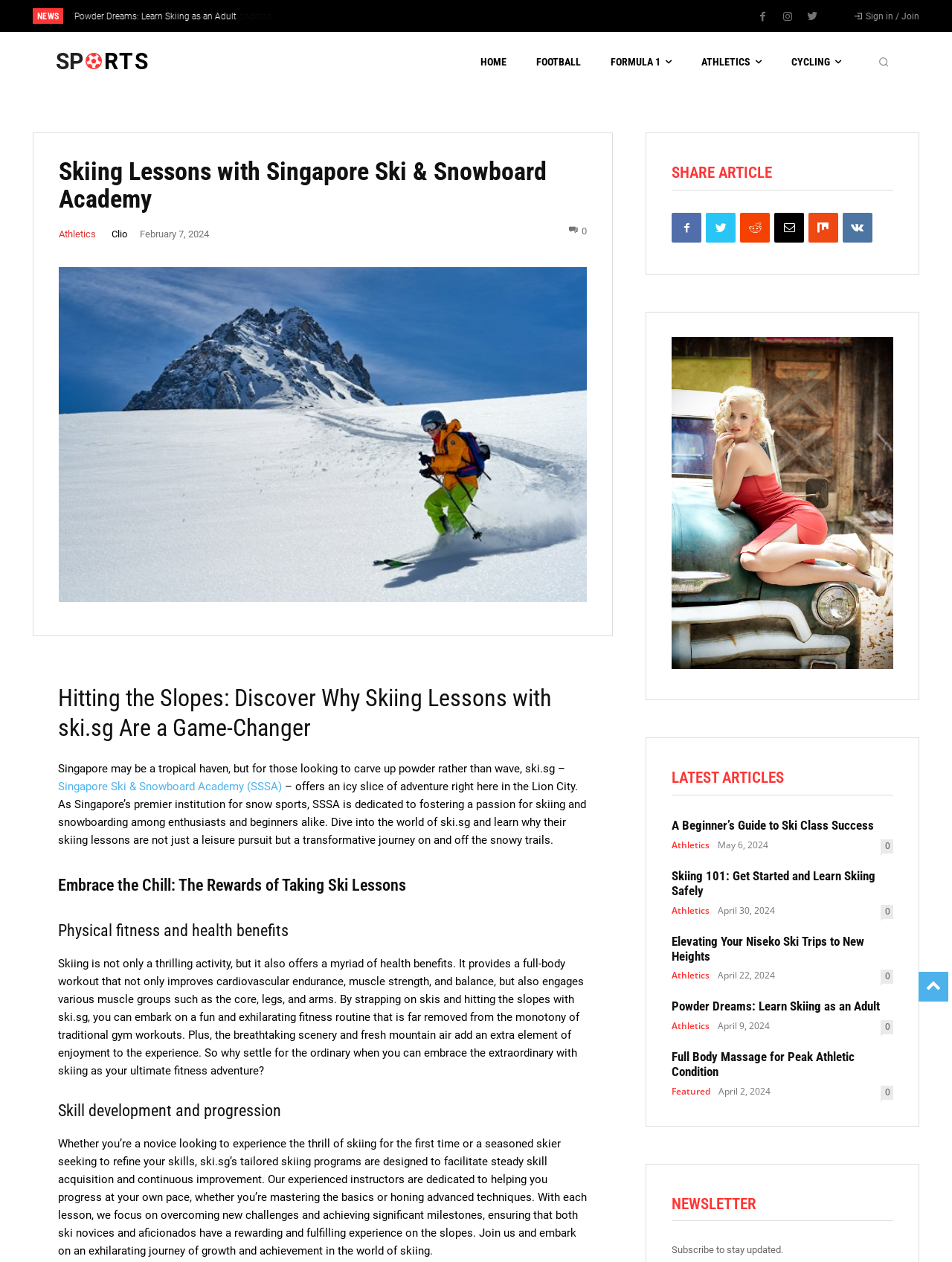Locate the heading on the webpage and return its text.

Skiing Lessons with Singapore Ski & Snowboard Academy